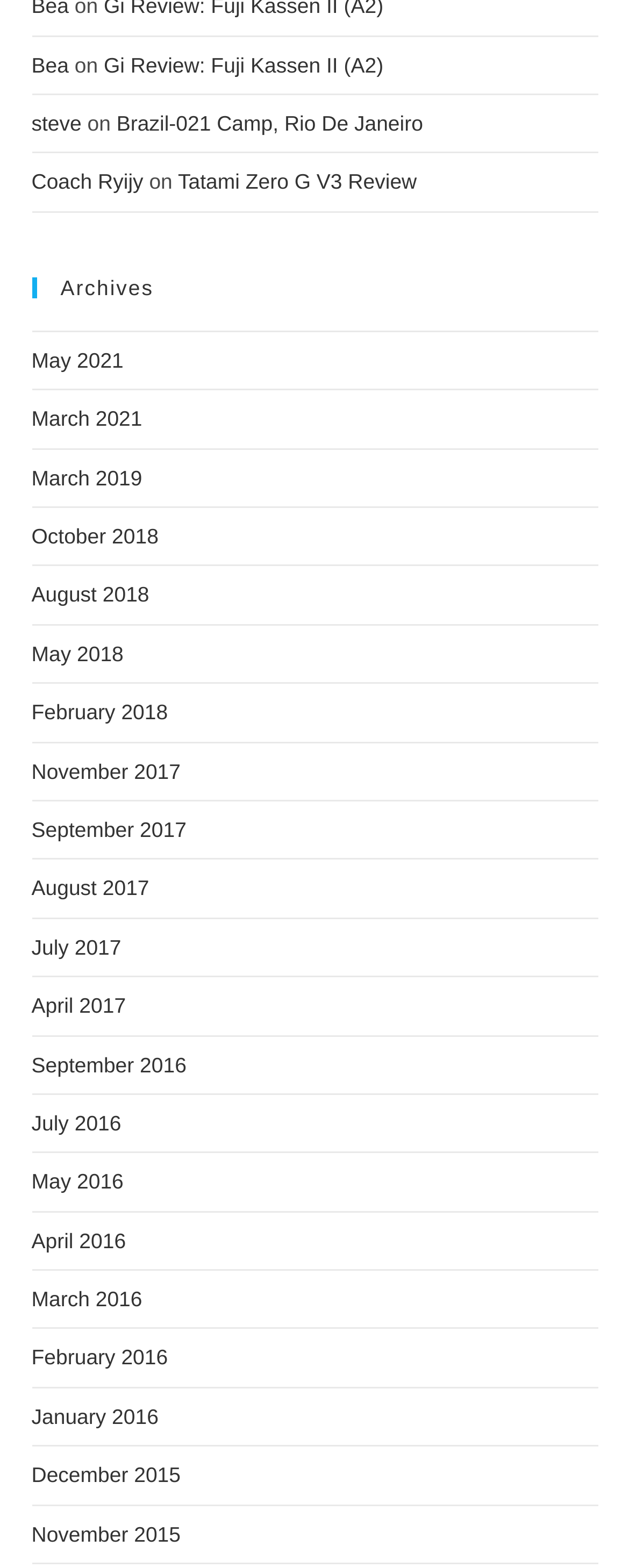Identify the bounding box coordinates for the region of the element that should be clicked to carry out the instruction: "go to the archives of May 2021". The bounding box coordinates should be four float numbers between 0 and 1, i.e., [left, top, right, bottom].

[0.05, 0.222, 0.196, 0.237]